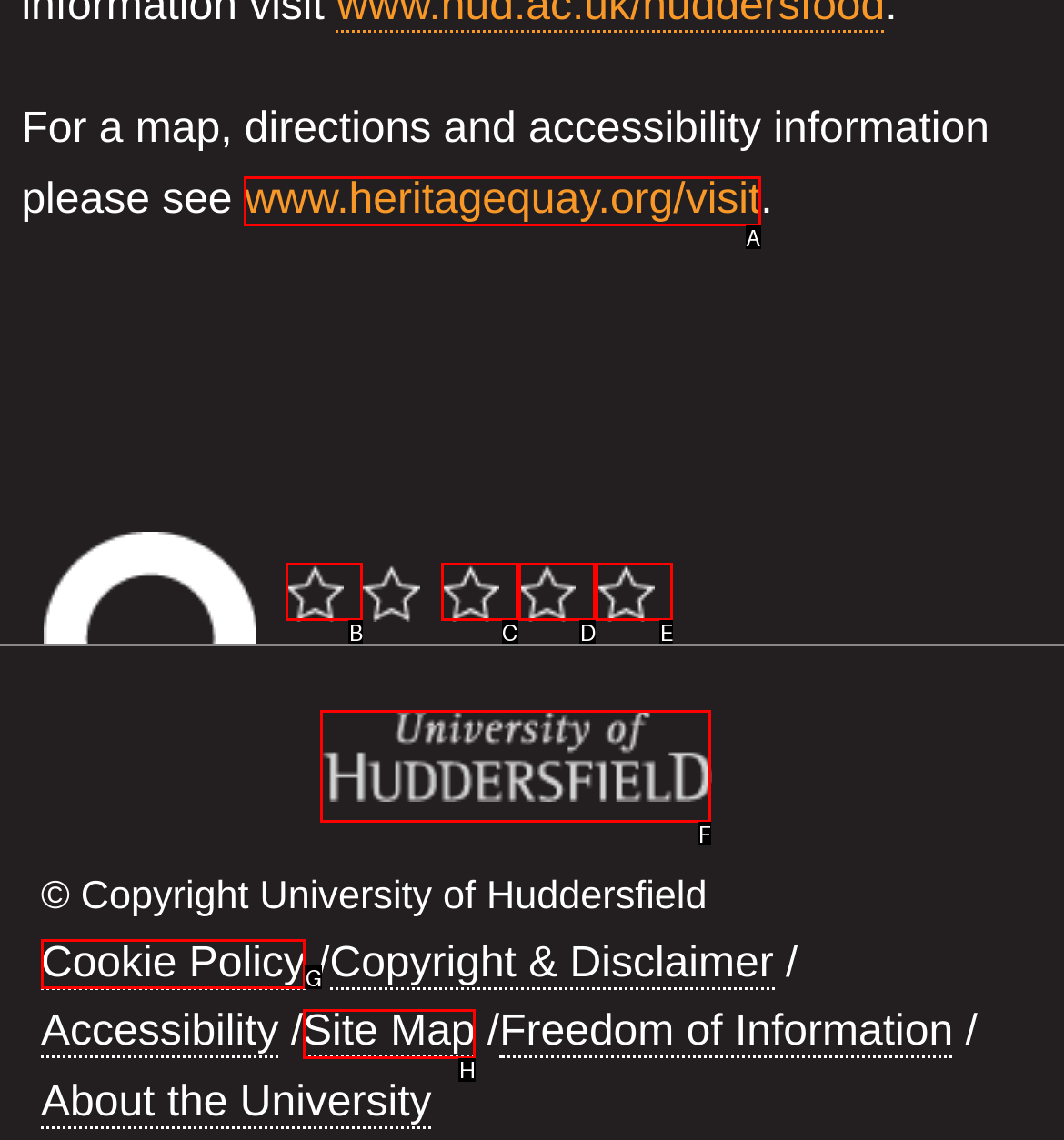Identify the letter of the UI element that corresponds to: alt="University of Huddersfield logo"
Respond with the letter of the option directly.

F